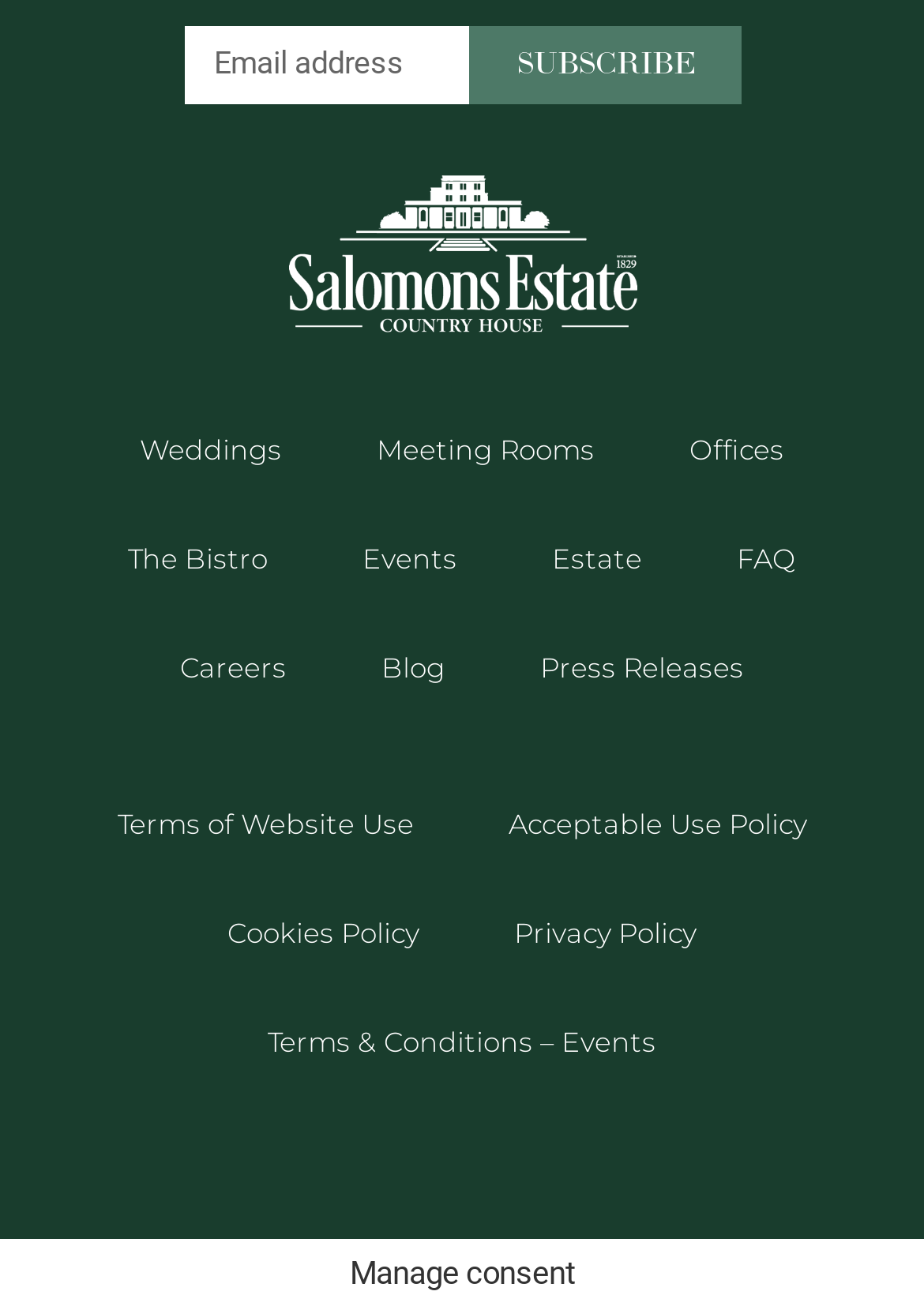What is the purpose of the textbox at the top?
Give a thorough and detailed response to the question.

The textbox element has a description 'Email address' and is marked as required, suggesting that it is used to input an email address, likely for subscription or newsletter purposes.